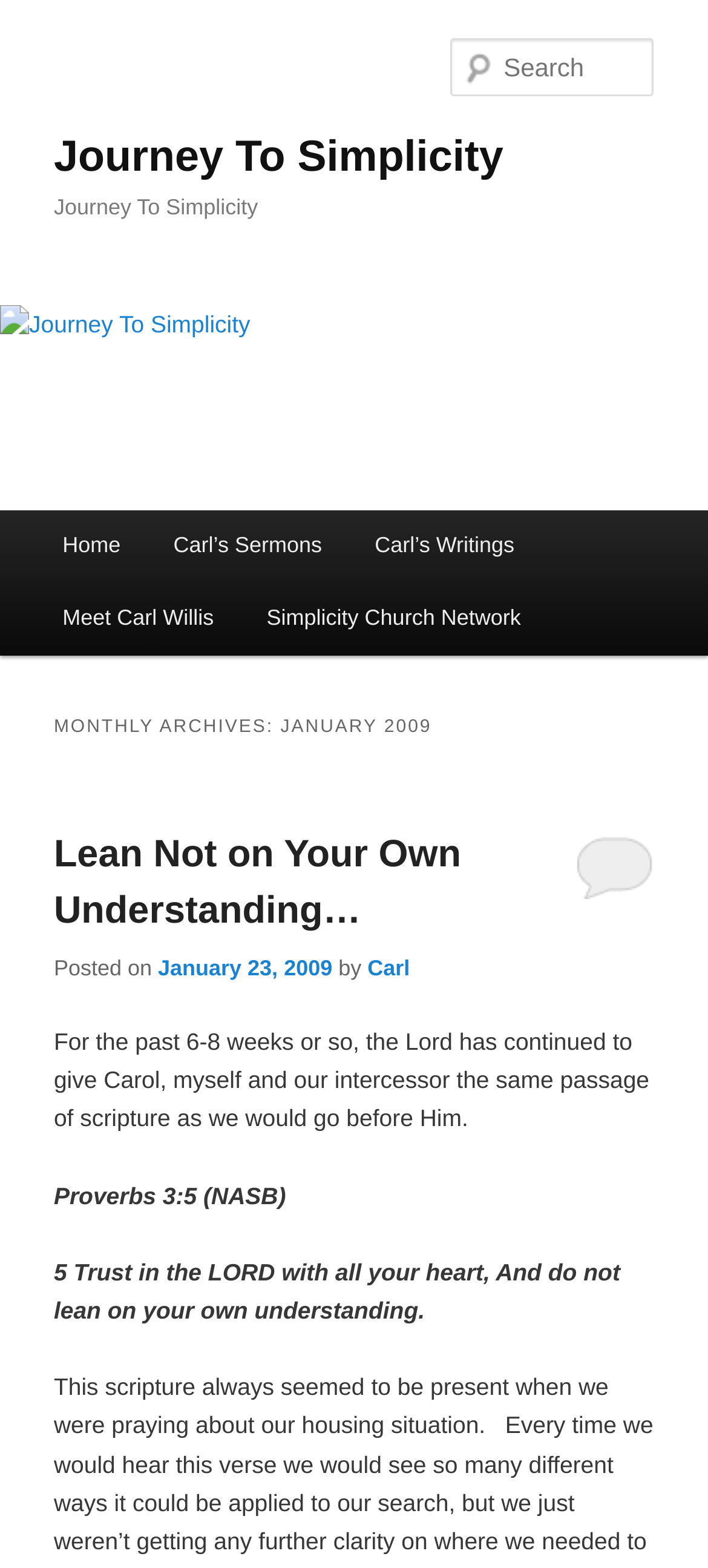Determine the heading of the webpage and extract its text content.

Journey To Simplicity